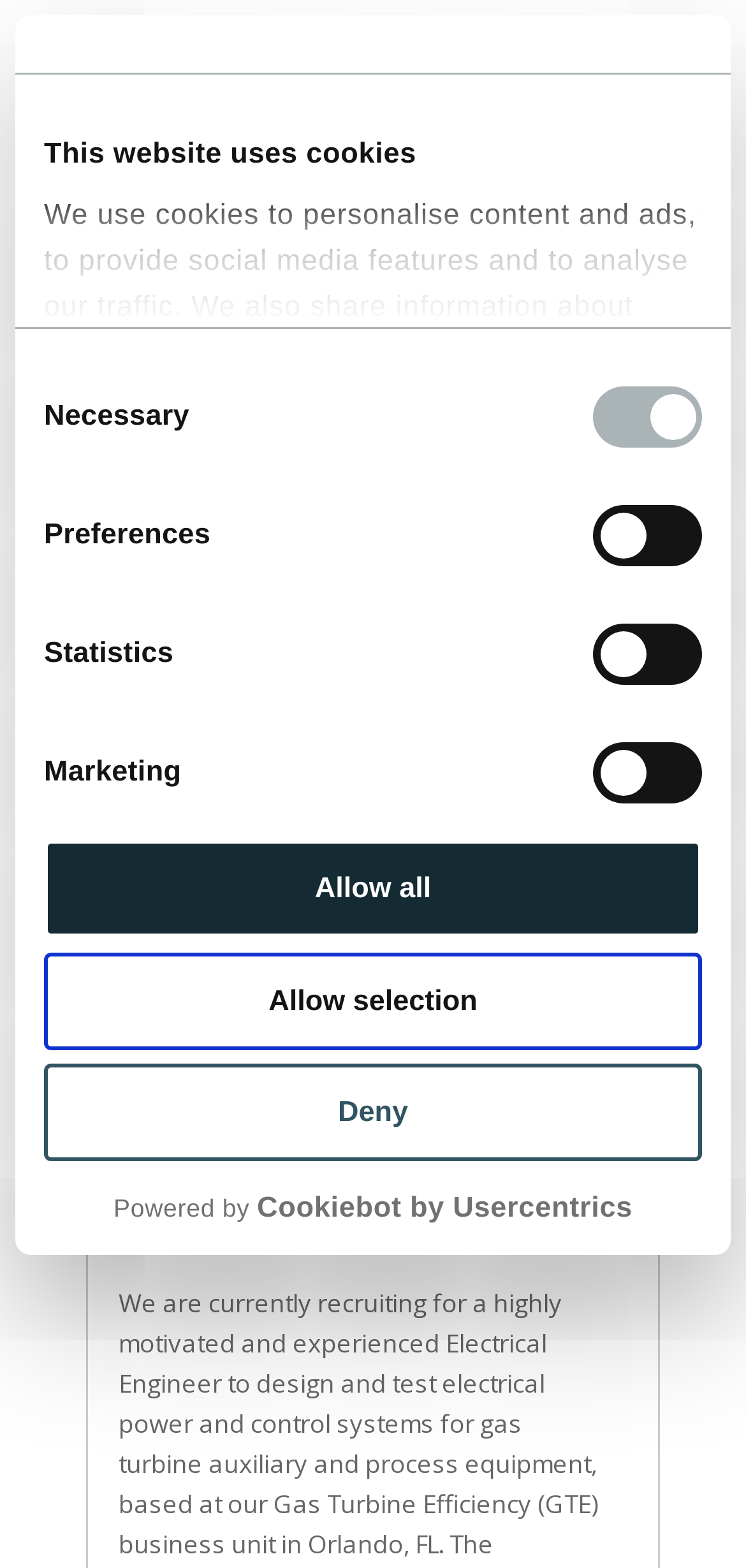Locate the bounding box coordinates of the element's region that should be clicked to carry out the following instruction: "call the phone number". The coordinates need to be four float numbers between 0 and 1, i.e., [left, top, right, bottom].

[0.177, 0.206, 0.415, 0.228]